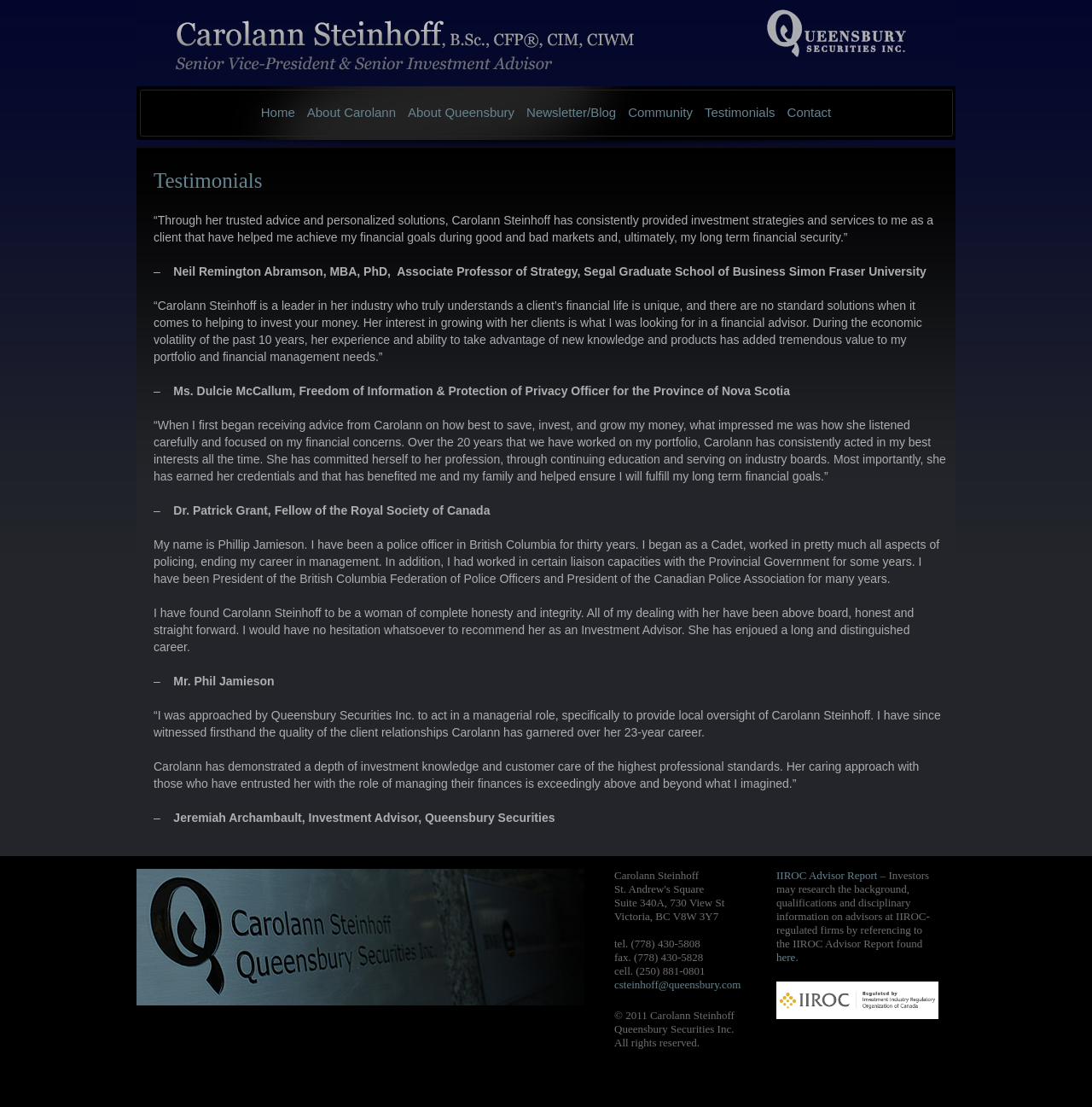What organization regulates Carolann Steinhoff's investment advisory services?
Please answer the question with a detailed and comprehensive explanation.

The organization that regulates Carolann Steinhoff's investment advisory services can be found in the link element that reads 'IIROC Advisor Report'. This link suggests that Carolann Steinhoff is regulated by the Investment Industry Regulatory Organization of Canada (IIROC).